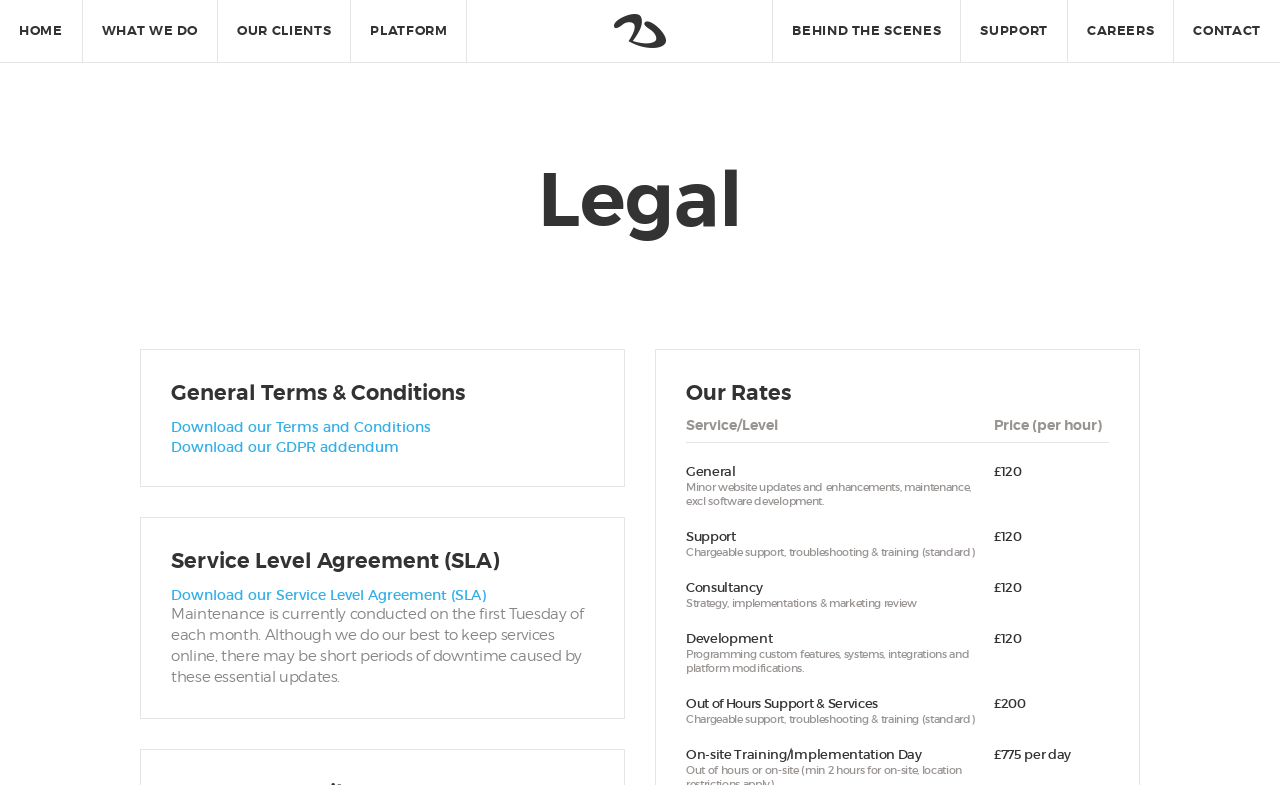Provide a single word or phrase to answer the given question: 
What is the title of the section that mentions Terms and Conditions?

Legal